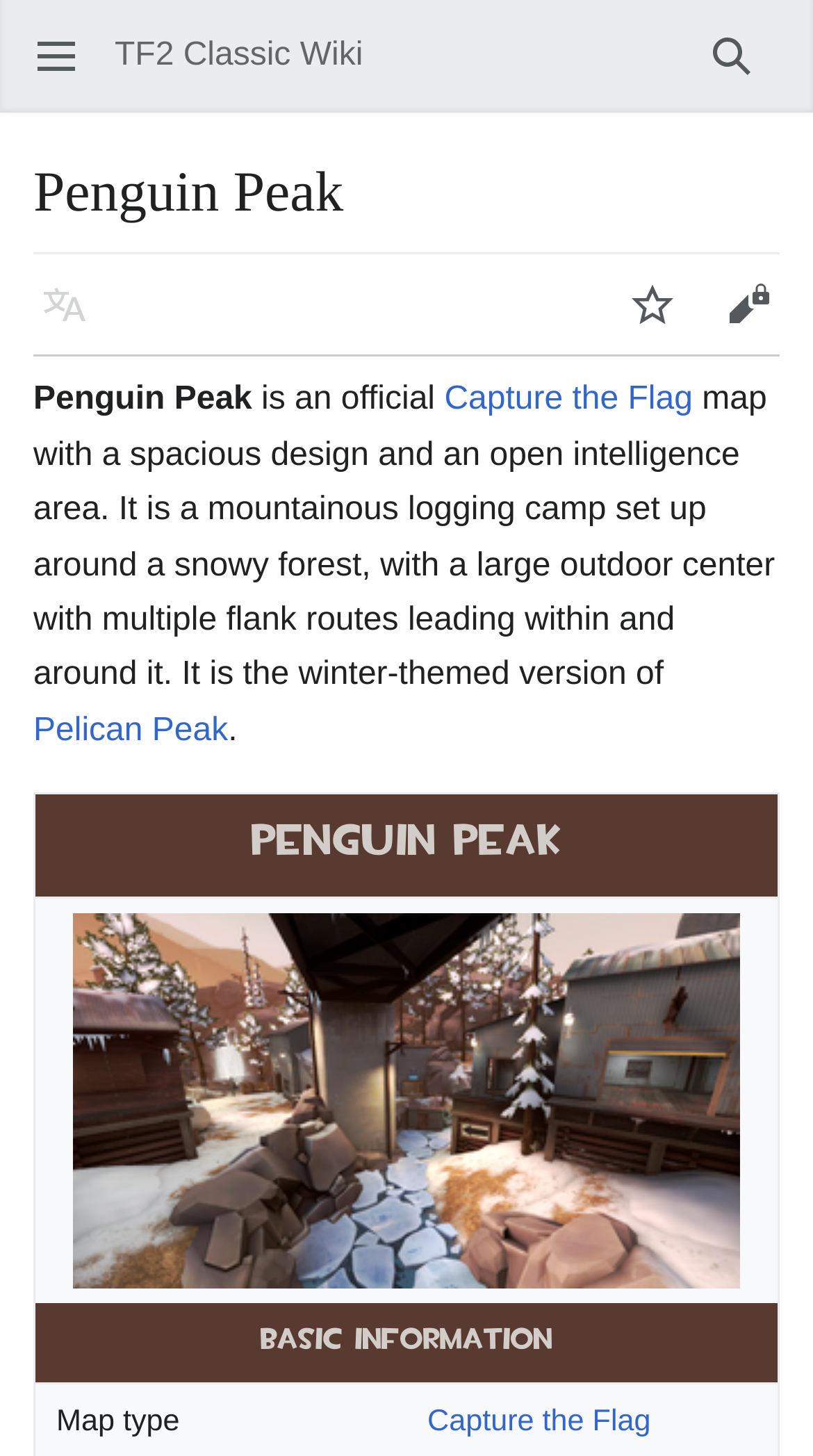Please determine the bounding box coordinates for the element that should be clicked to follow these instructions: "Edit the page".

[0.862, 0.177, 0.979, 0.243]